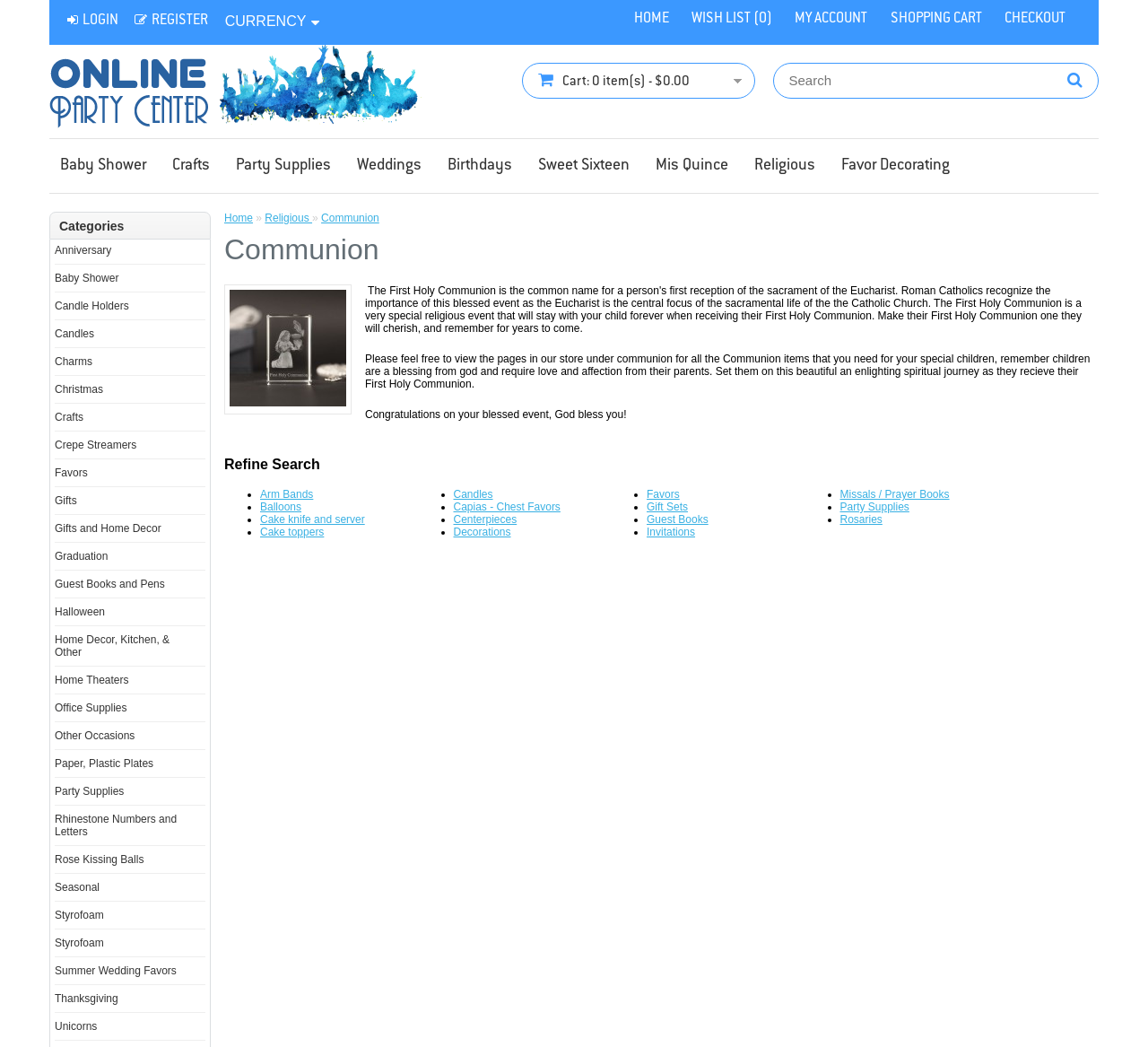What is the purpose of the website?
Please provide a single word or phrase as your answer based on the screenshot.

Party supplies